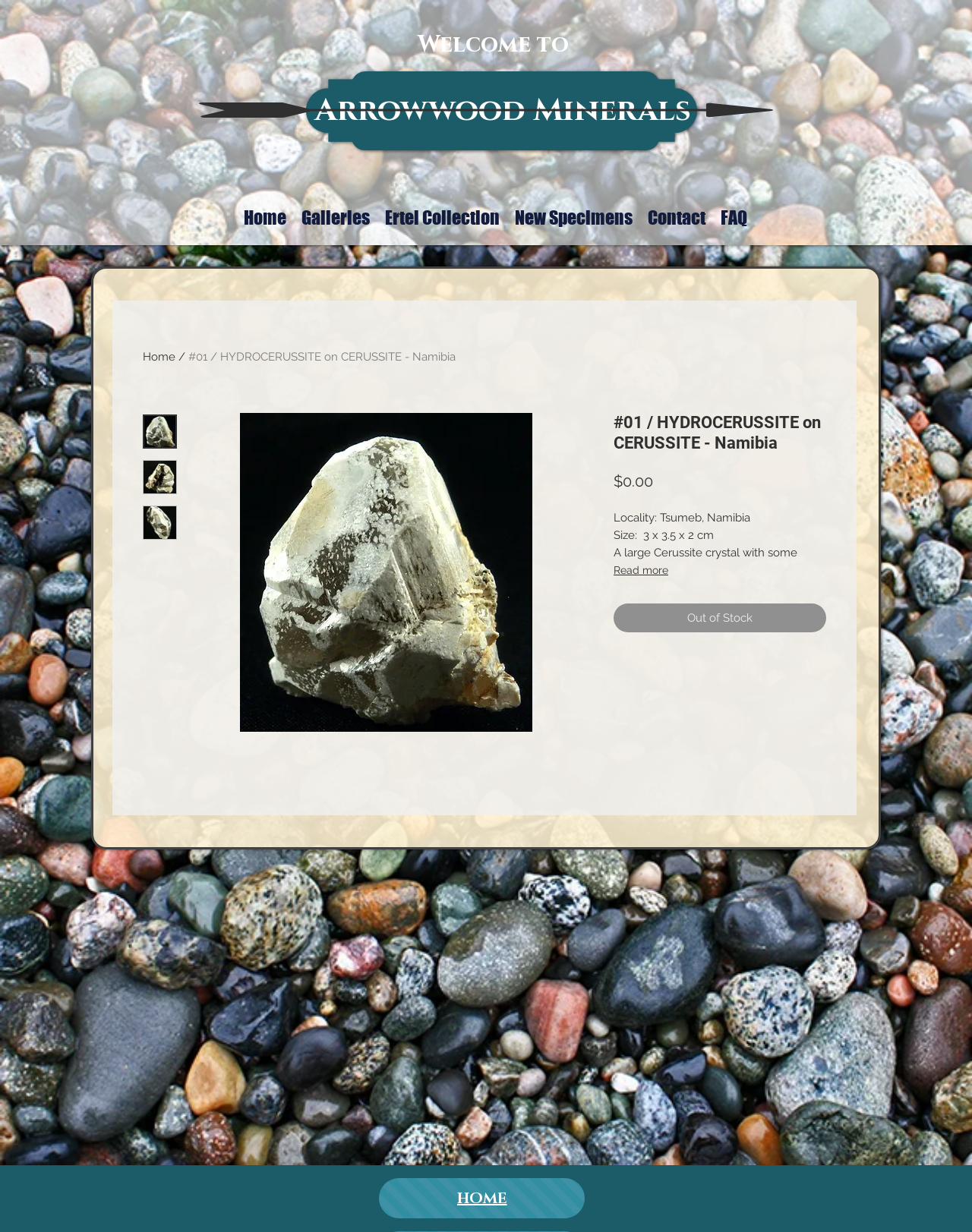Identify the bounding box coordinates for the UI element that matches this description: "Transitions".

None